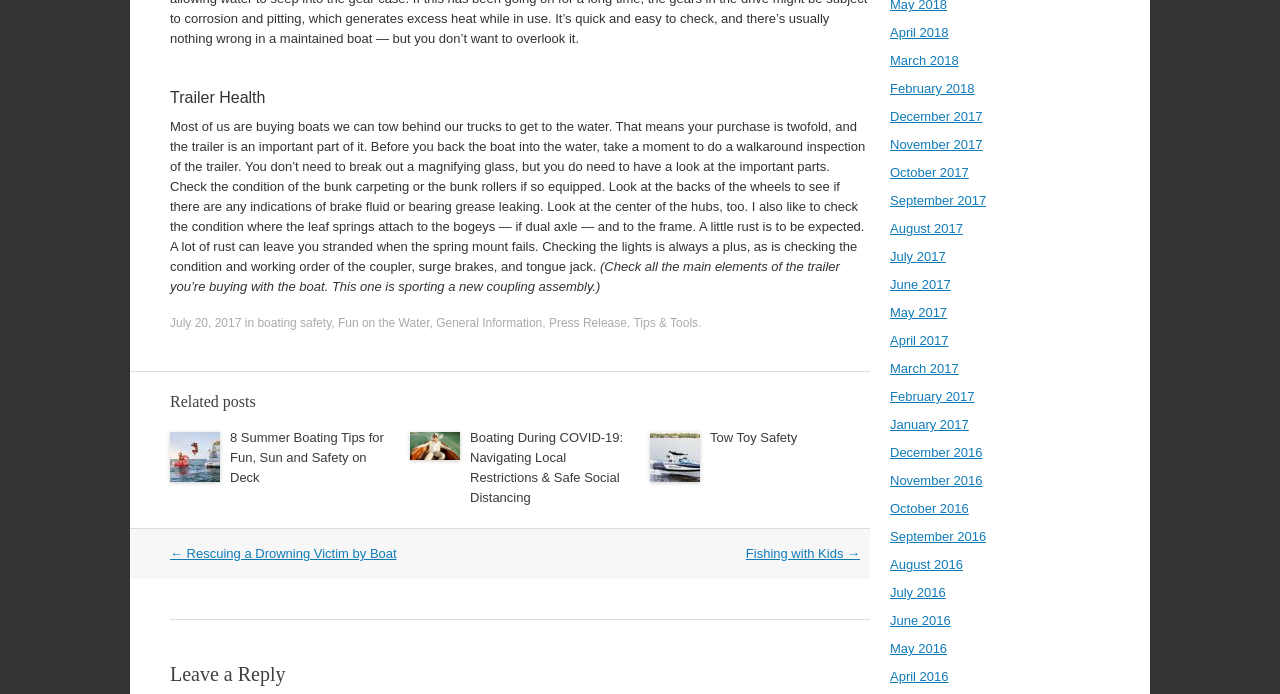What is the title of the main article?
We need a detailed and meticulous answer to the question.

The title of the main article is 'Trailer Health' which is indicated by the heading element with bounding box coordinates [0.133, 0.128, 0.68, 0.153].